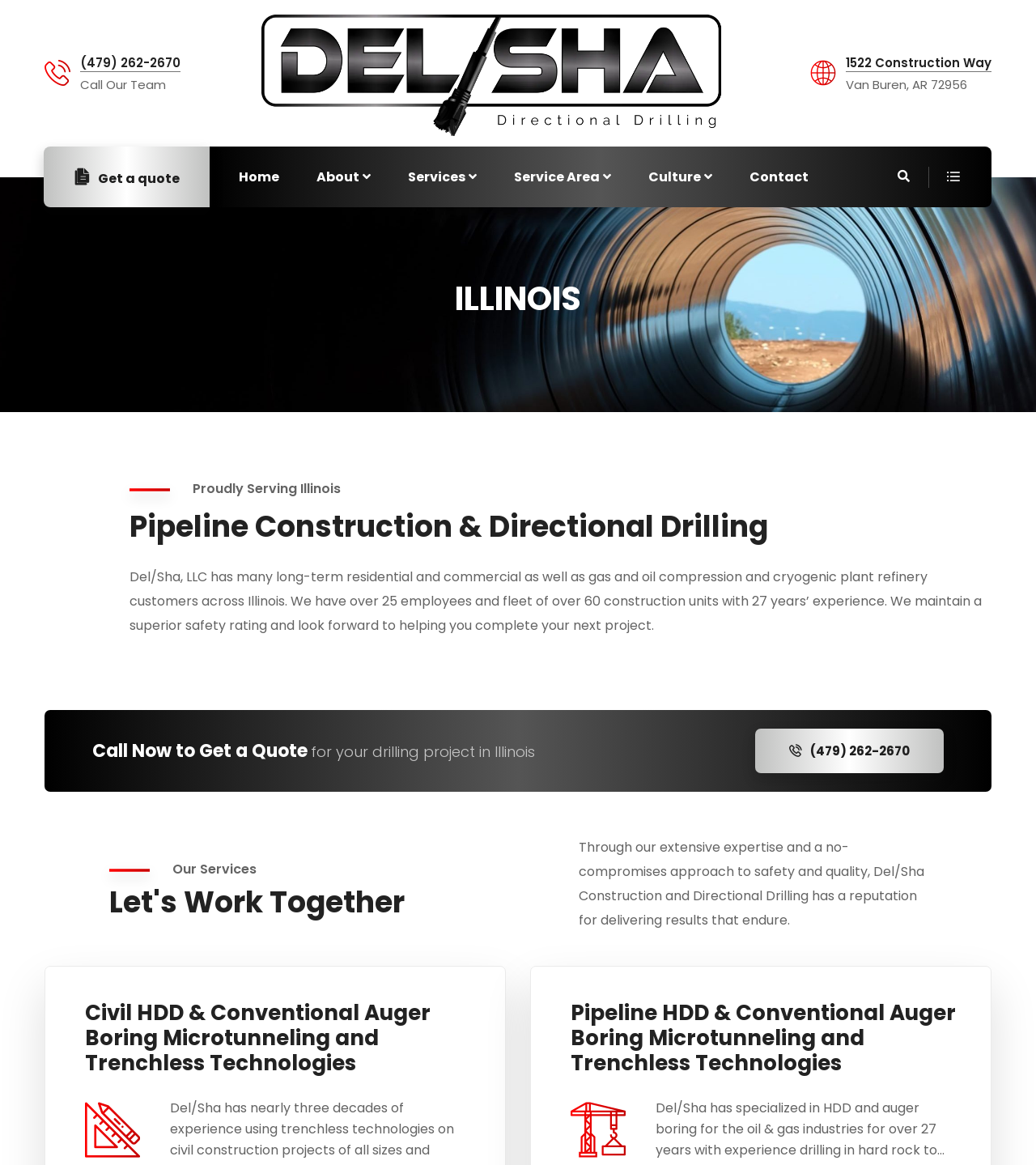Please identify the bounding box coordinates of the element on the webpage that should be clicked to follow this instruction: "Call the phone number". The bounding box coordinates should be given as four float numbers between 0 and 1, formatted as [left, top, right, bottom].

[0.077, 0.047, 0.174, 0.061]